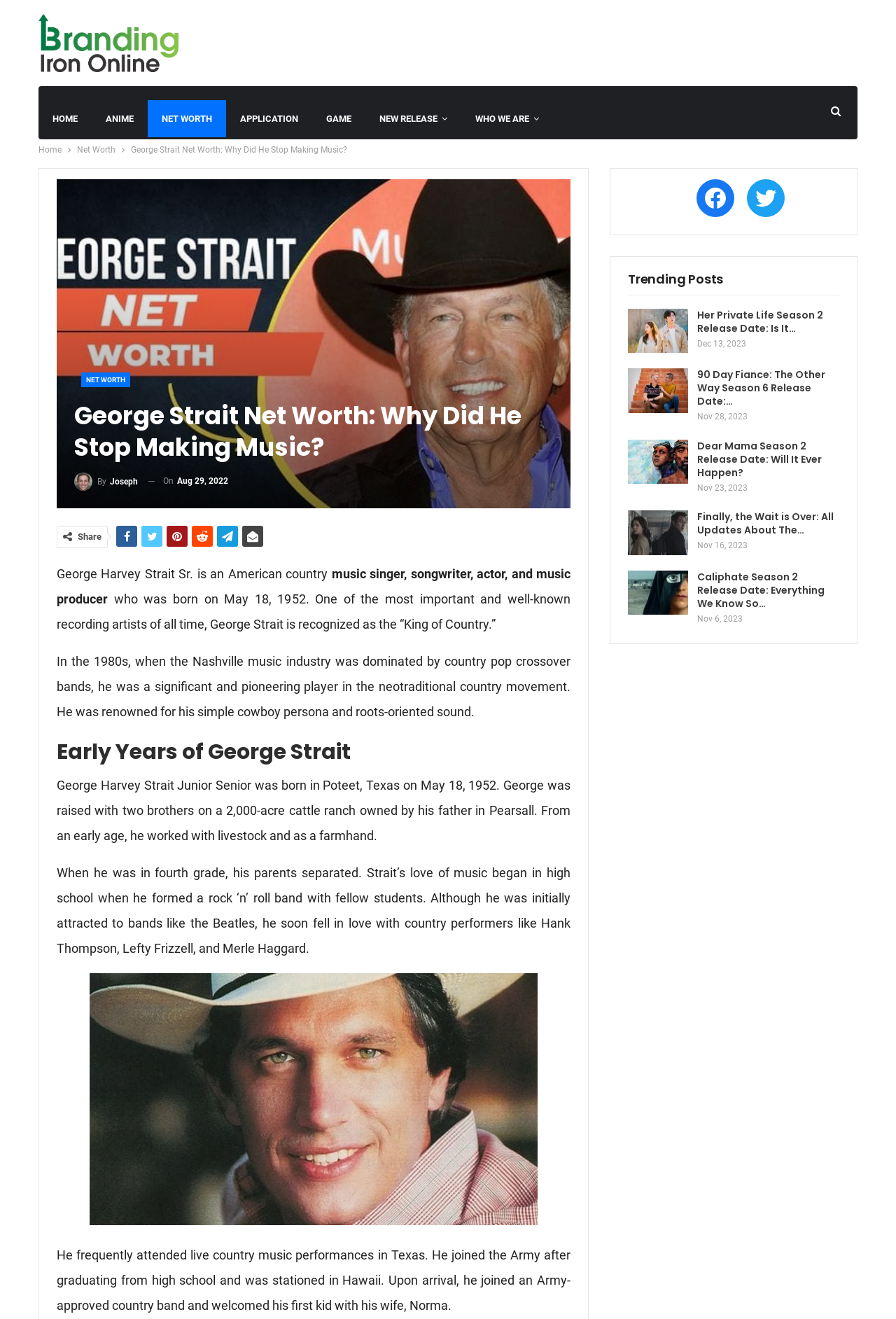Please identify the bounding box coordinates of the area I need to click to accomplish the following instruction: "Search for something".

None